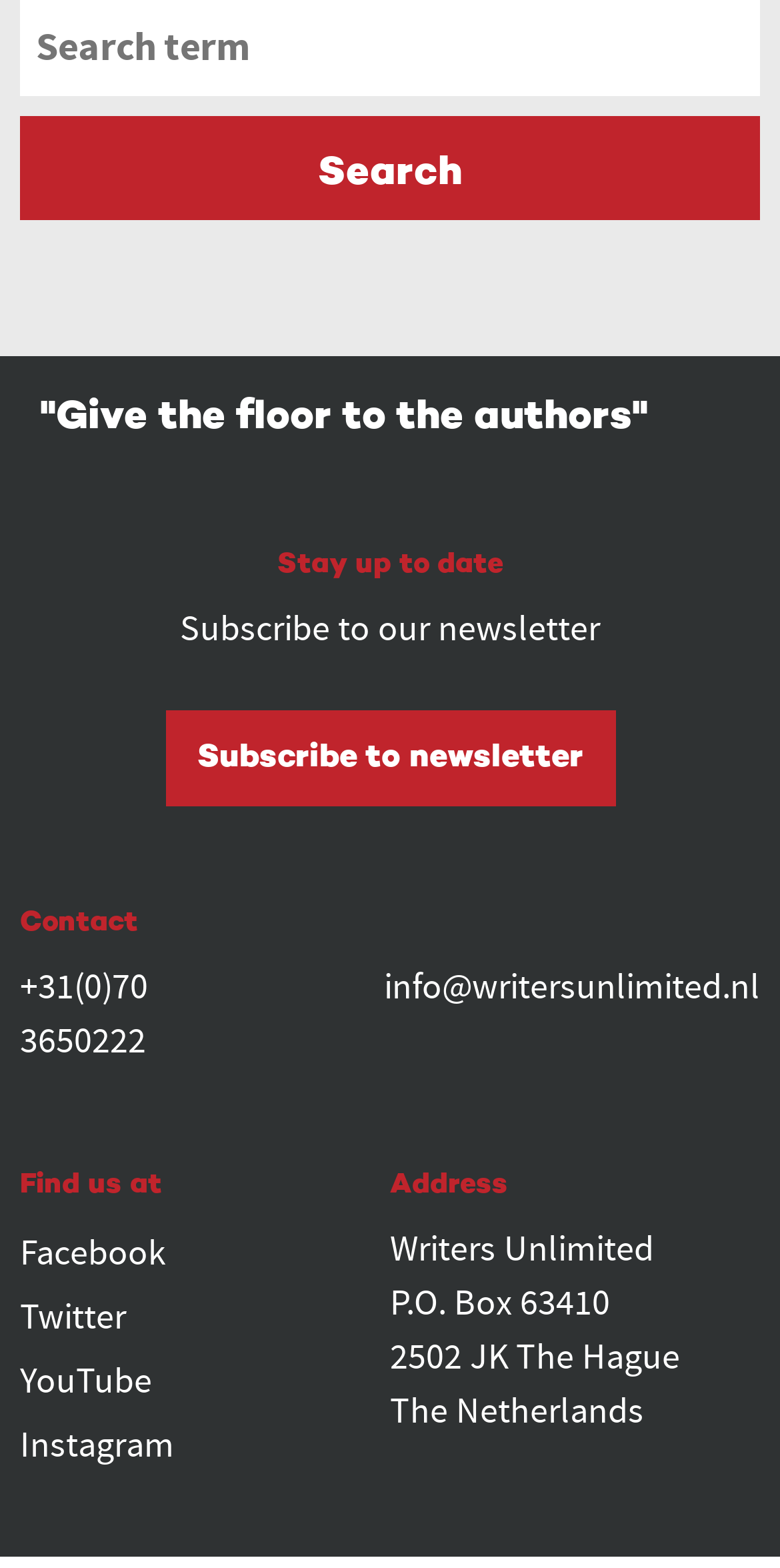Analyze the image and give a detailed response to the question:
What is the city of the organization's address?

I found the city of the organization's address by looking at the 'Address' section, where I saw a static text '2502 JK The Hague'.